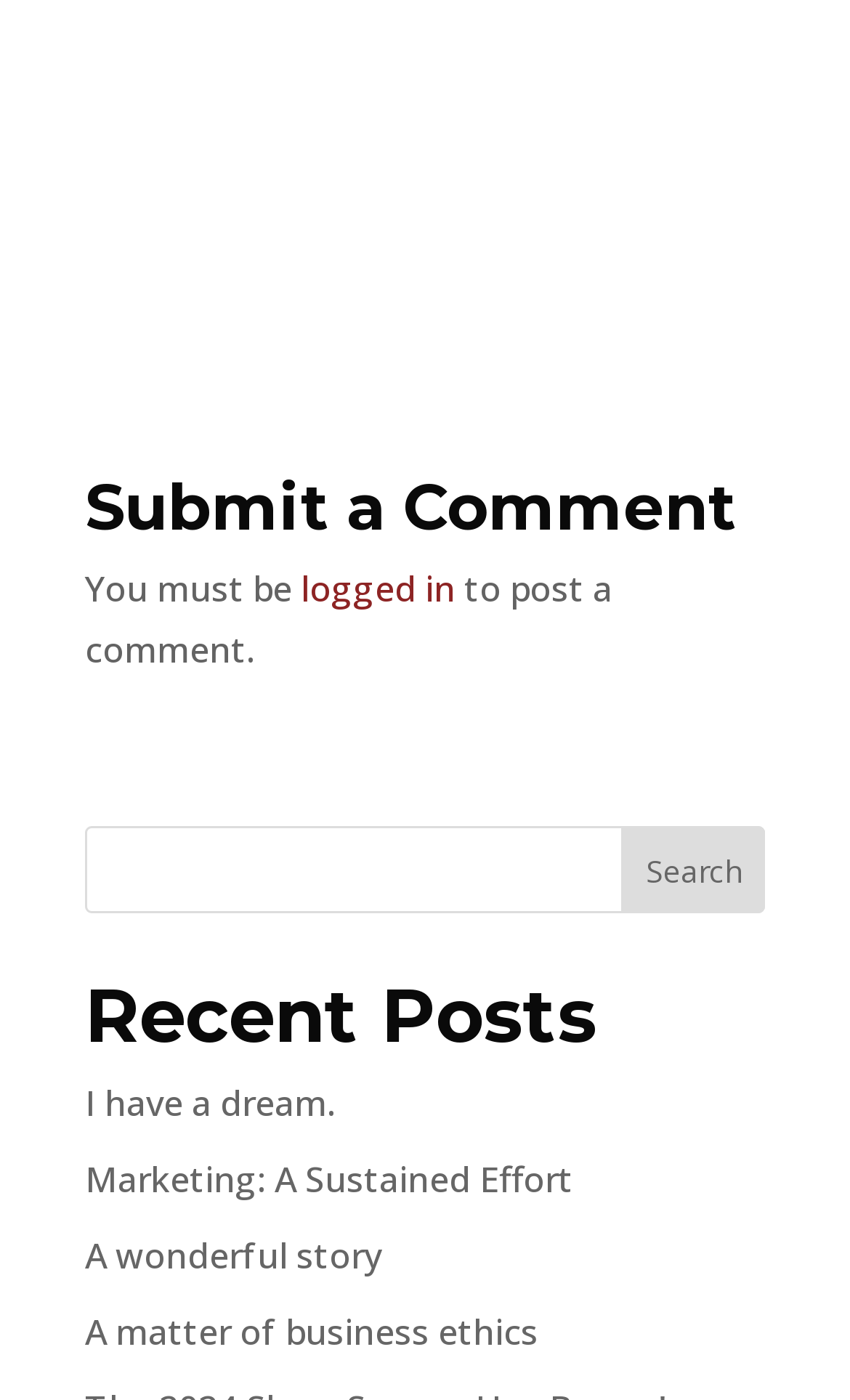How many links are there in the Recent Posts section?
Give a one-word or short phrase answer based on the image.

Four